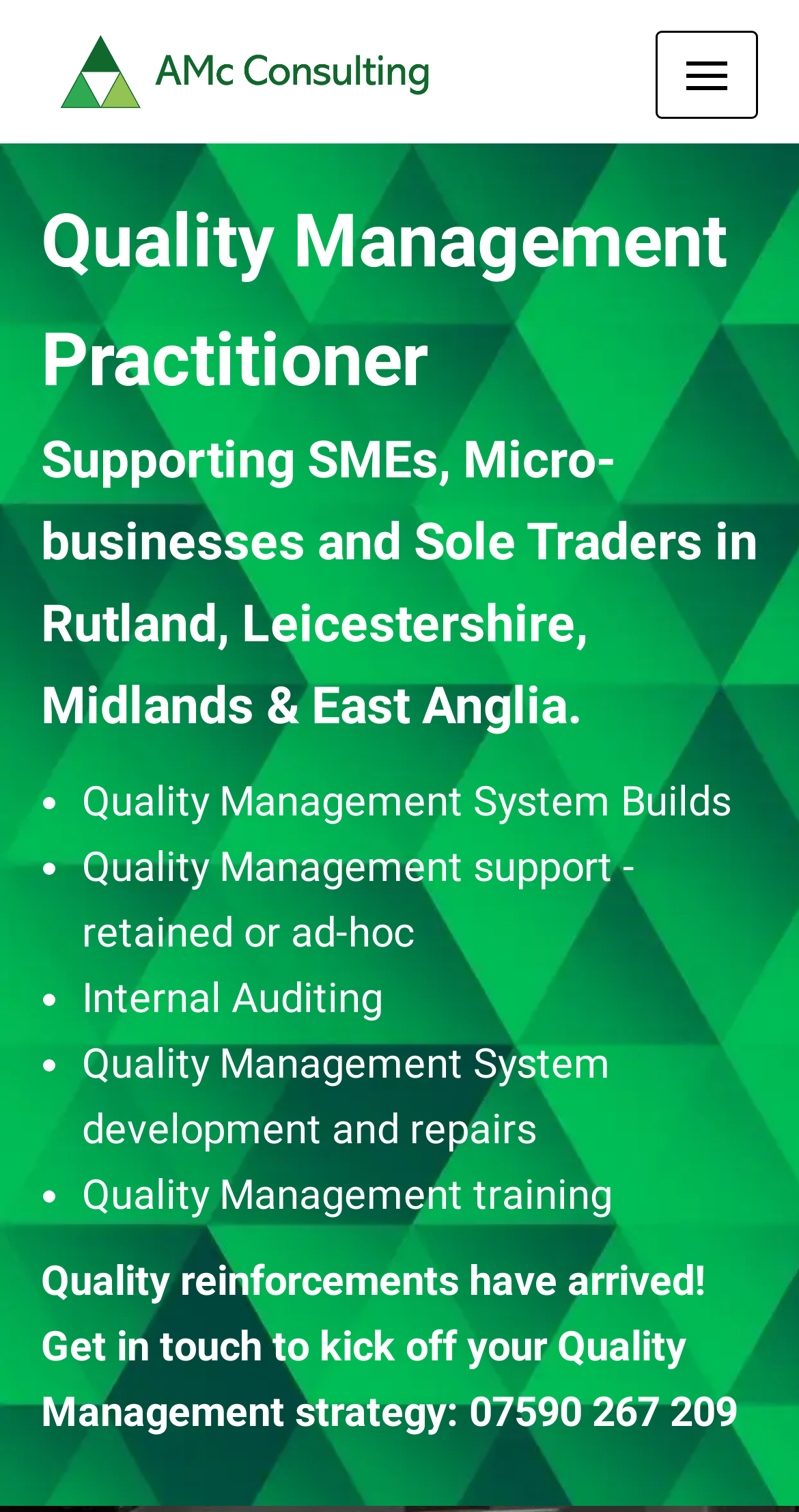What is the phone number to get in touch with the consultant?
Answer the question with a single word or phrase, referring to the image.

07590 267 209